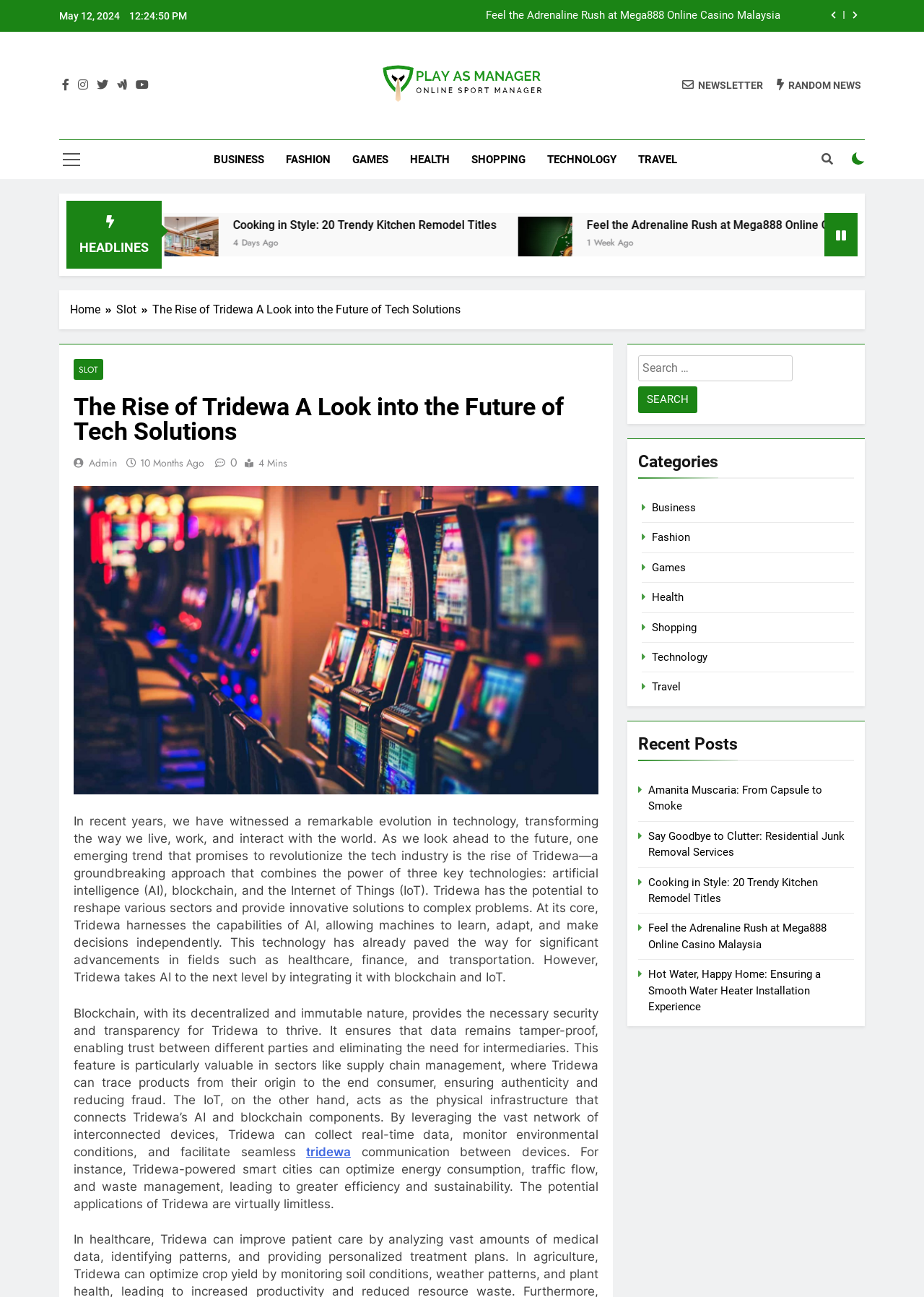Create a detailed narrative describing the layout and content of the webpage.

This webpage is about the rise of Tridewa, a technological solution that combines artificial intelligence, blockchain, and the Internet of Things. At the top of the page, there is a date and time stamp, "May 12, 2024 12:24:51 PM", followed by two buttons with icons. Below these elements, there is a list item with a link to "Feel the Adrenaline Rush at Mega888 Online Casino Malaysia".

On the left side of the page, there are several links to different categories, including "Business", "Fashion", "Games", "Health", "Shopping", "Technology", and "Travel". Next to these links, there is a search bar with a search button.

The main content of the page is an article about Tridewa, which is divided into several paragraphs. The article discusses how Tridewa combines AI, blockchain, and IoT to provide innovative solutions to complex problems. It also explains how Tridewa can be applied to various sectors, such as healthcare, finance, and transportation.

Below the article, there are three figures with links to different news articles, including "Cooking in Style: 20 Trendy Kitchen Remodel Titles", "Feel the Adrenaline Rush at Mega888 Online Casino Malaysia", and "Hot Water, Happy Home: Ensuring a Smooth Water Heater Installation Experience". Each figure has an image and a heading with a link to the corresponding article.

On the right side of the page, there is a navigation menu with breadcrumbs, showing the current location as "Home > Slot > The Rise of Tridewa A Look into the Future of Tech Solutions". Below the navigation menu, there is a section with links to different categories, including "SLOT", "Admin", and "10 Months Ago". There is also an image related to the article and a static text with the article's content.

At the bottom of the page, there is a complementary section with a search bar, a heading "Categories", and links to different categories. There is also a heading "Recent Posts" with no content below it.